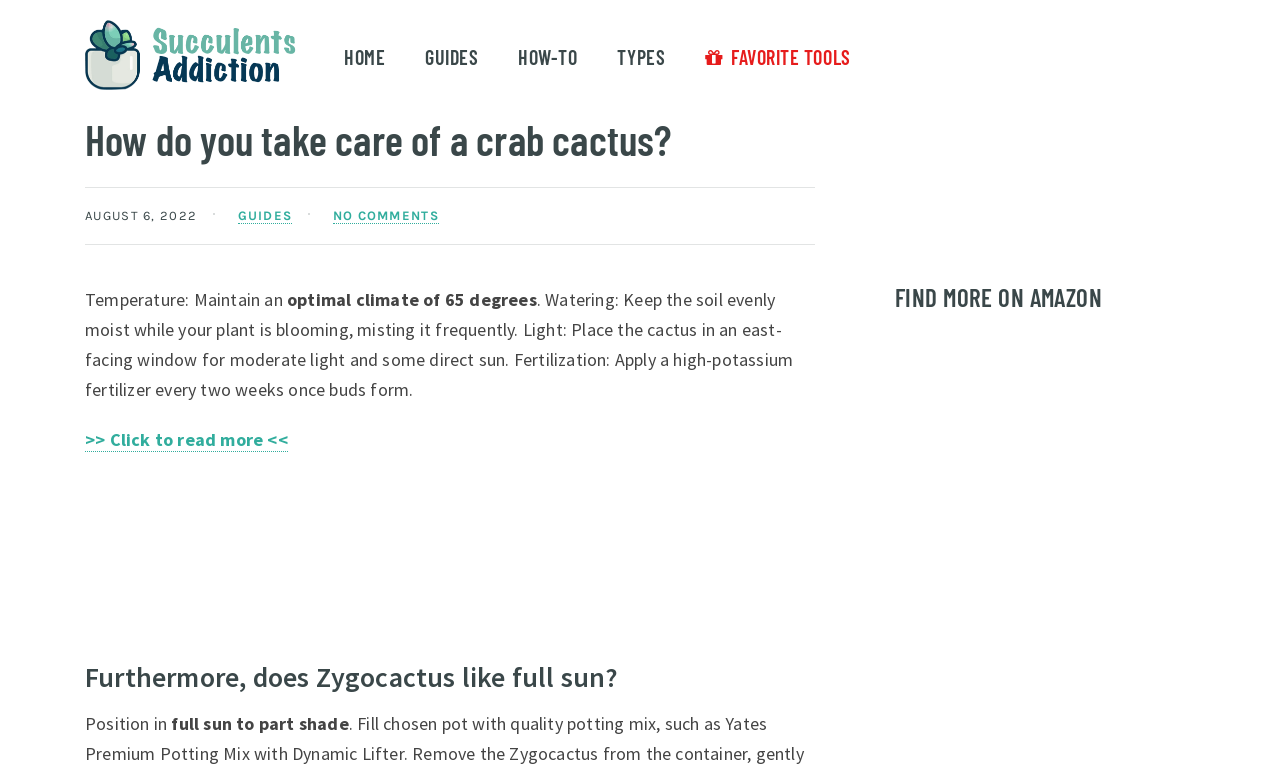Respond to the following question using a concise word or phrase: 
How often should a high-potassium fertilizer be applied?

Every two weeks